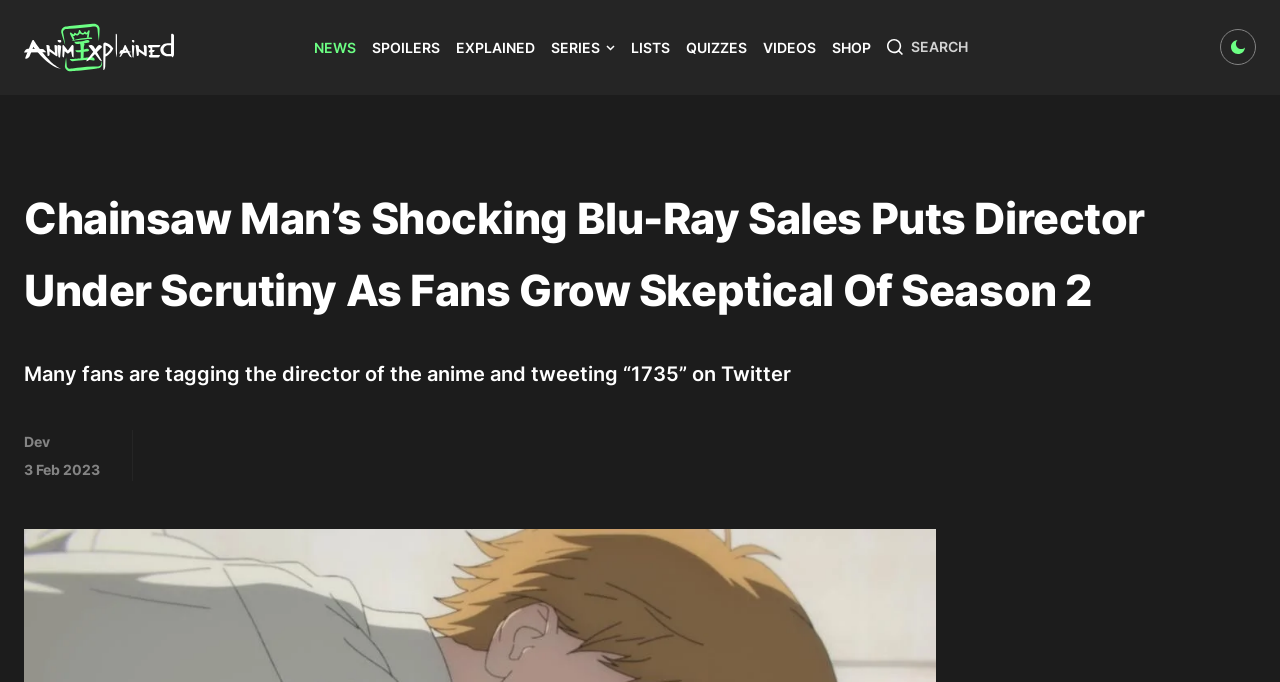Locate the UI element described by alt="Anime Explained" and provide its bounding box coordinates. Use the format (top-left x, top-left y, bottom-right x, bottom-right y) with all values as floating point numbers between 0 and 1.

[0.019, 0.052, 0.136, 0.082]